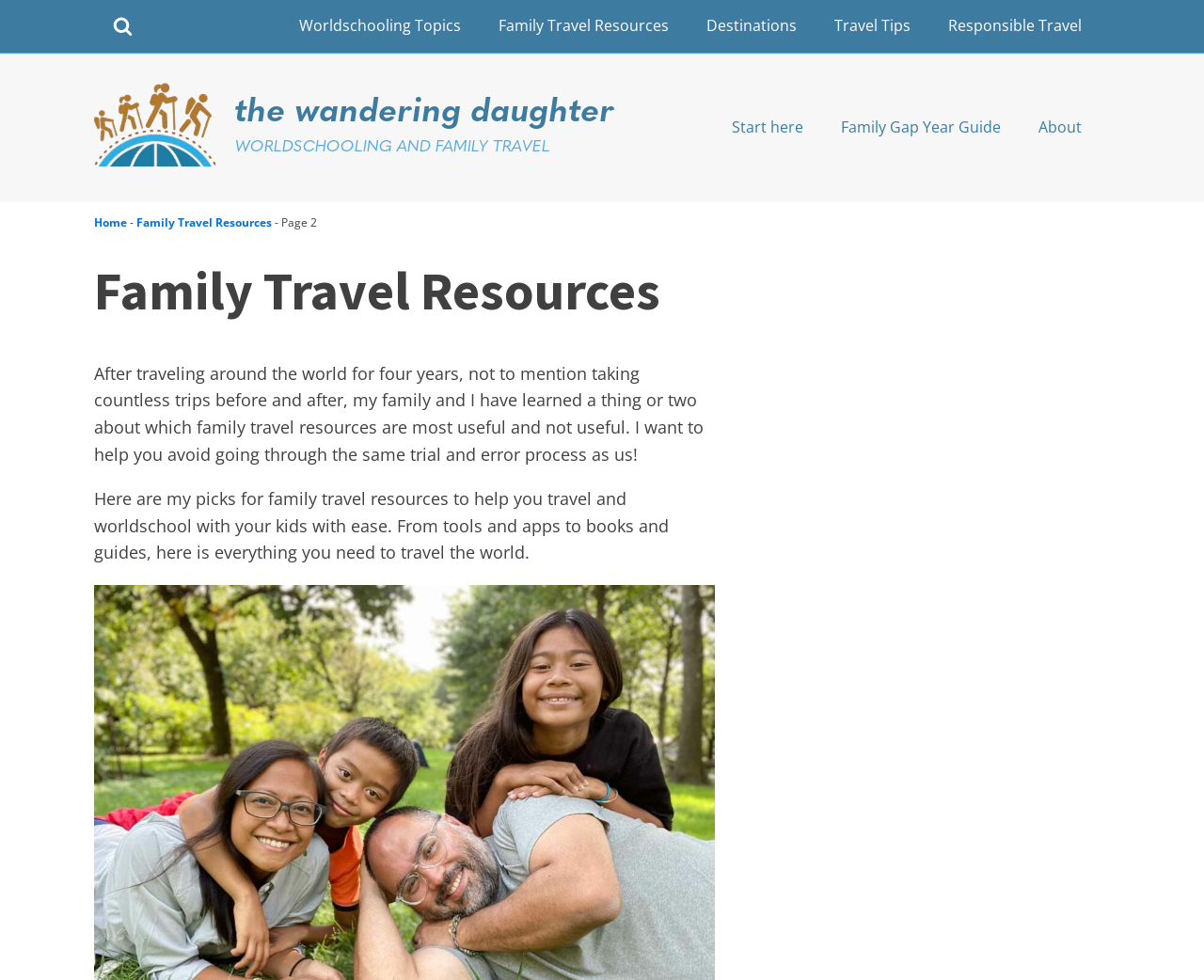What is the purpose of the webpage?
Examine the image and provide an in-depth answer to the question.

The webpage's content suggests that the purpose is to provide family travel resources, as stated in the text 'Here are my picks for family travel resources to help you travel and worldschool with your kids with ease. From tools and apps to books and guides, here is everything you need to travel the world.'